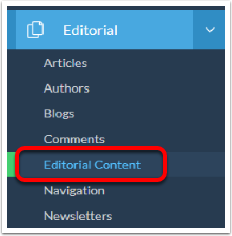Please provide a comprehensive answer to the question based on the screenshot: What is the background color of the interface?

The overall design of the interface features a blue background, which is likely intended to enhance readability and user experience.